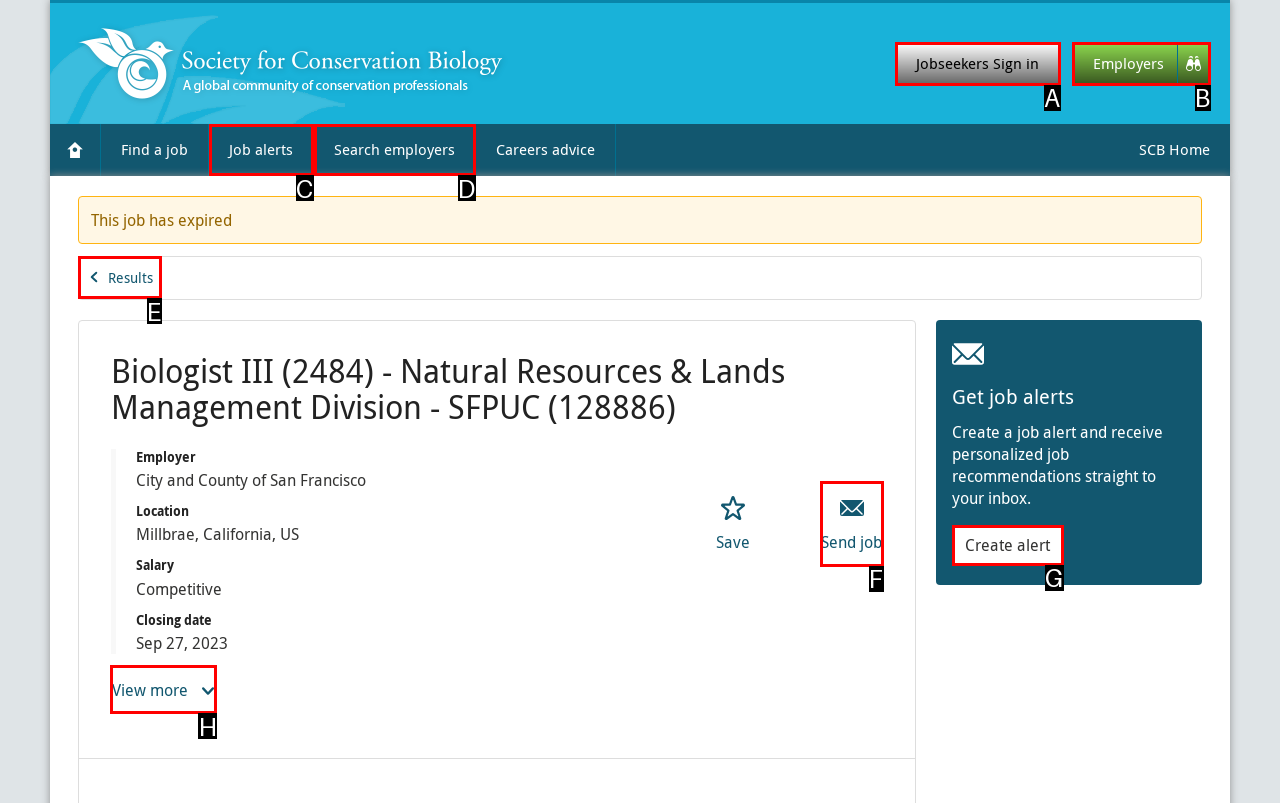For the task "Go back to job search results", which option's letter should you click? Answer with the letter only.

E